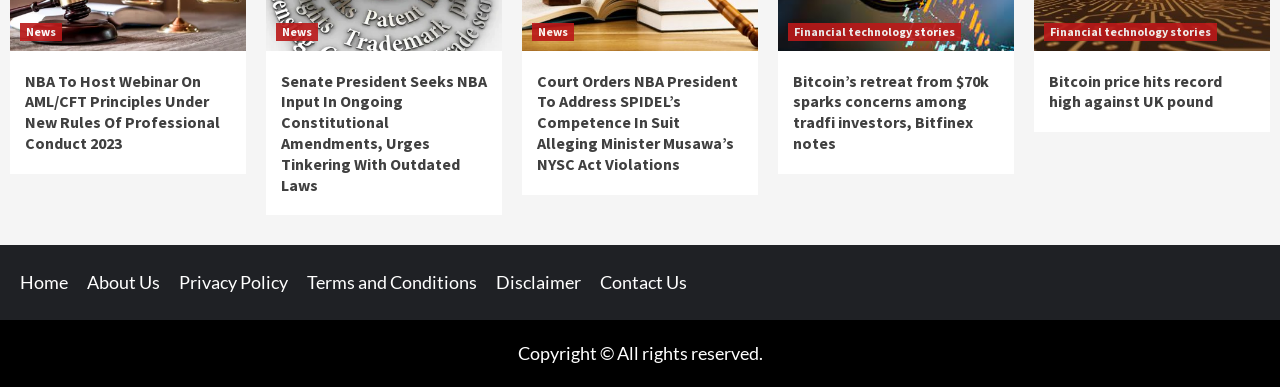Extract the bounding box coordinates for the described element: "News". The coordinates should be represented as four float numbers between 0 and 1: [left, top, right, bottom].

[0.216, 0.058, 0.248, 0.105]